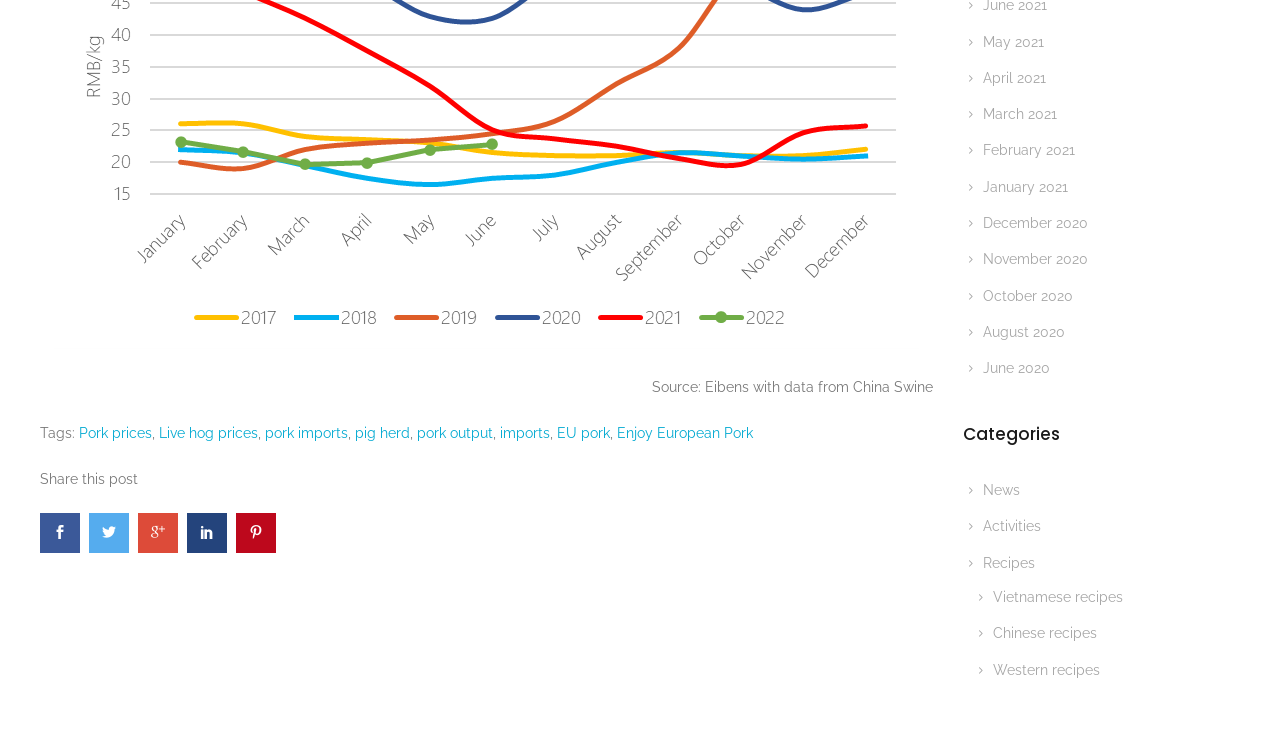What are the categories listed?
Respond to the question with a single word or phrase according to the image.

News, Activities, Recipes